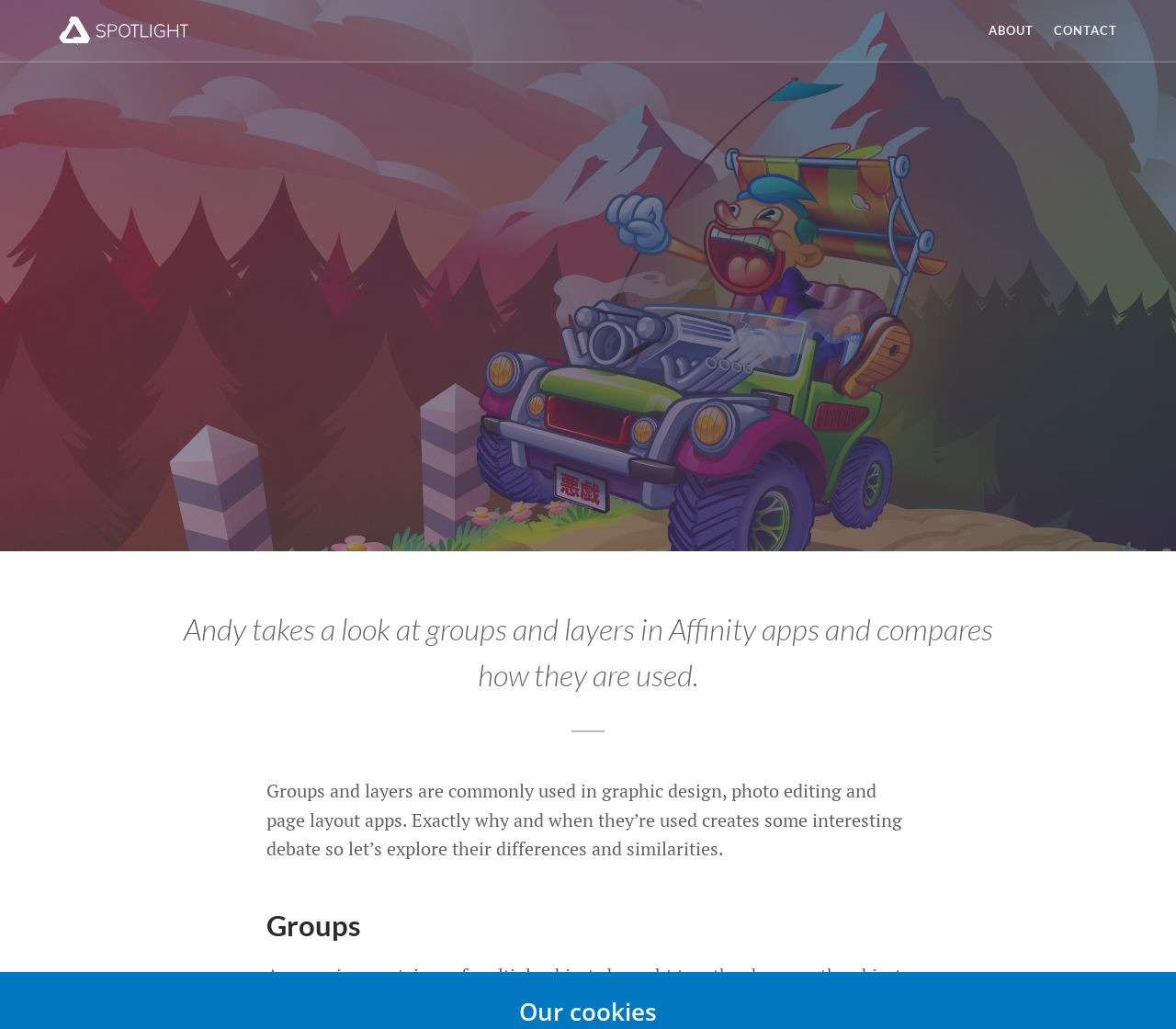Bounding box coordinates are specified in the format (top-left x, top-left y, bottom-right x, bottom-right y). All values are floating point numbers bounded between 0 and 1. Please provide the bounding box coordinate of the region this sentence describes: Contact

[0.896, 0.022, 0.95, 0.037]